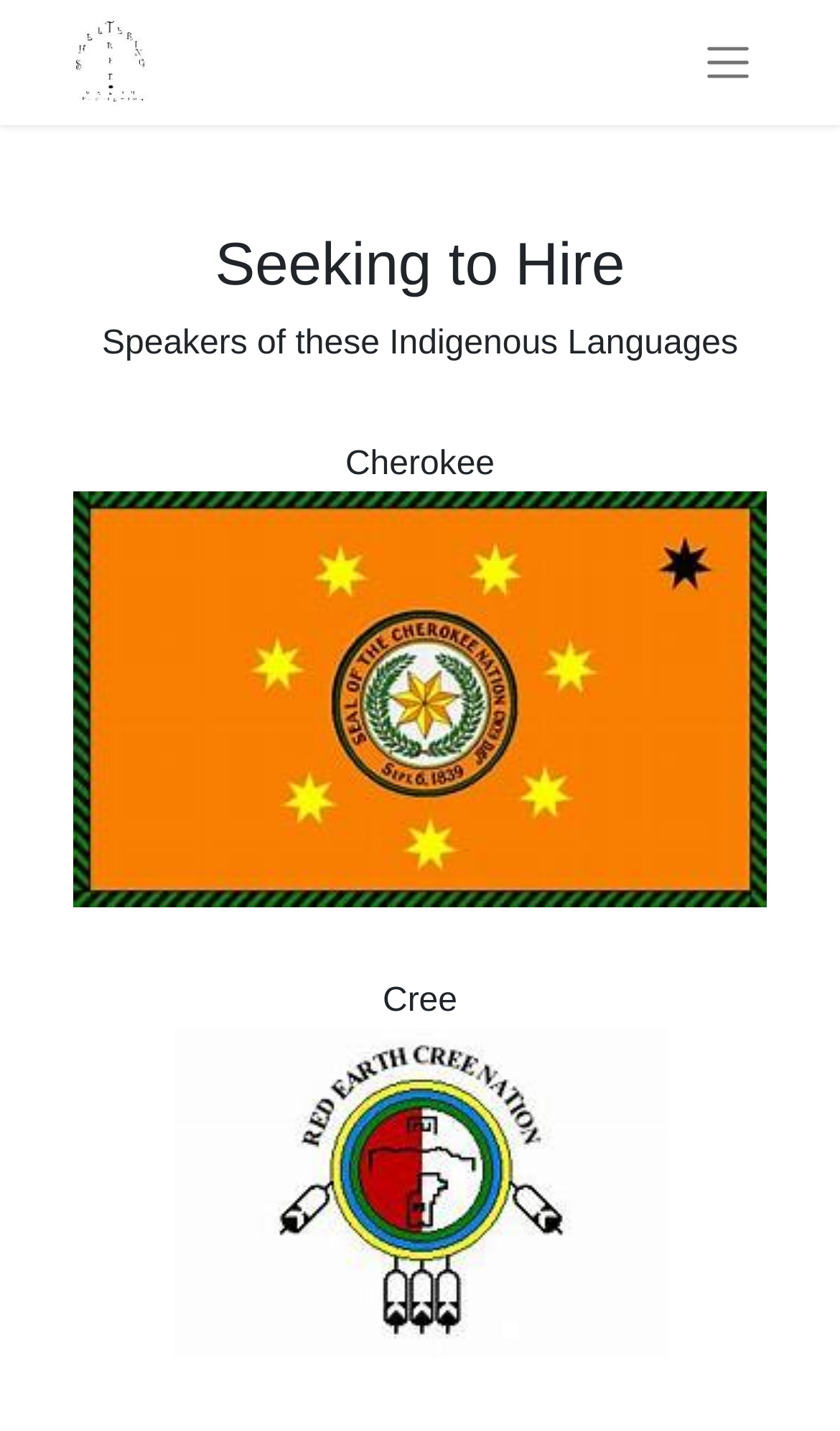Produce an extensive caption that describes everything on the webpage.

The webpage is about translators, specifically seeking to hire speakers of Indigenous languages. At the top, there is a navigation menu labeled "Mobile" that spans the entire width of the page. Within this menu, there is a logo of ShelteringTree.Earth, LLC Publishing on the left side, and a toggle button to control the navigation menu on the right side.

Below the navigation menu, there is a heading that reads "Seeking to Hire". Underneath this heading, there is a paragraph of text that mentions speakers of Indigenous languages. 

On the page, there are two lists of Indigenous languages, with their corresponding flags or icons displayed next to them. The first list item is "Cherokee", located near the top-left of the page, and its corresponding icon is placed below it. The second list item is "Cree", located near the bottom-left of the page, and its corresponding icon is placed below it as well.